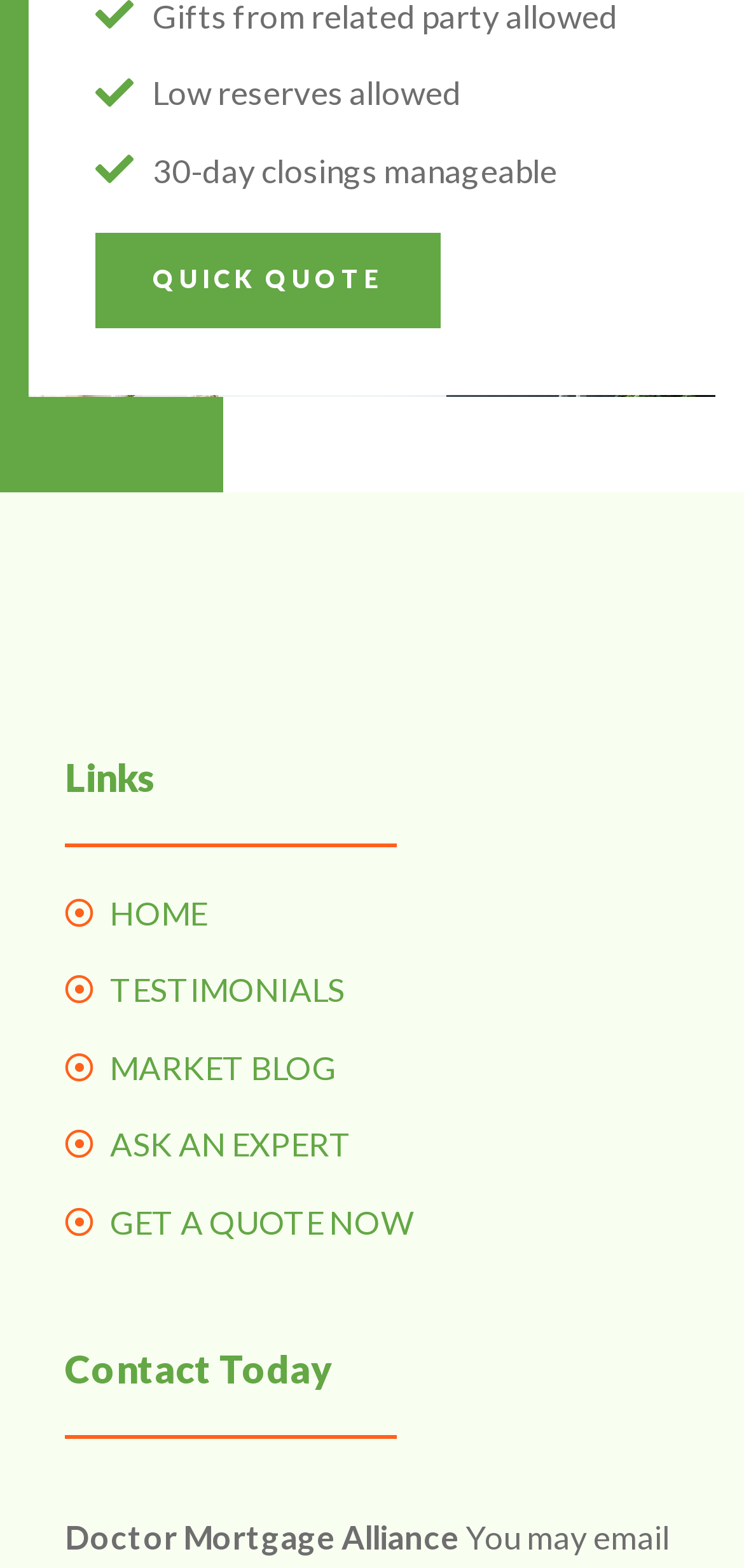Please predict the bounding box coordinates (top-left x, top-left y, bottom-right x, bottom-right y) for the UI element in the screenshot that fits the description: HOME

[0.087, 0.567, 0.913, 0.598]